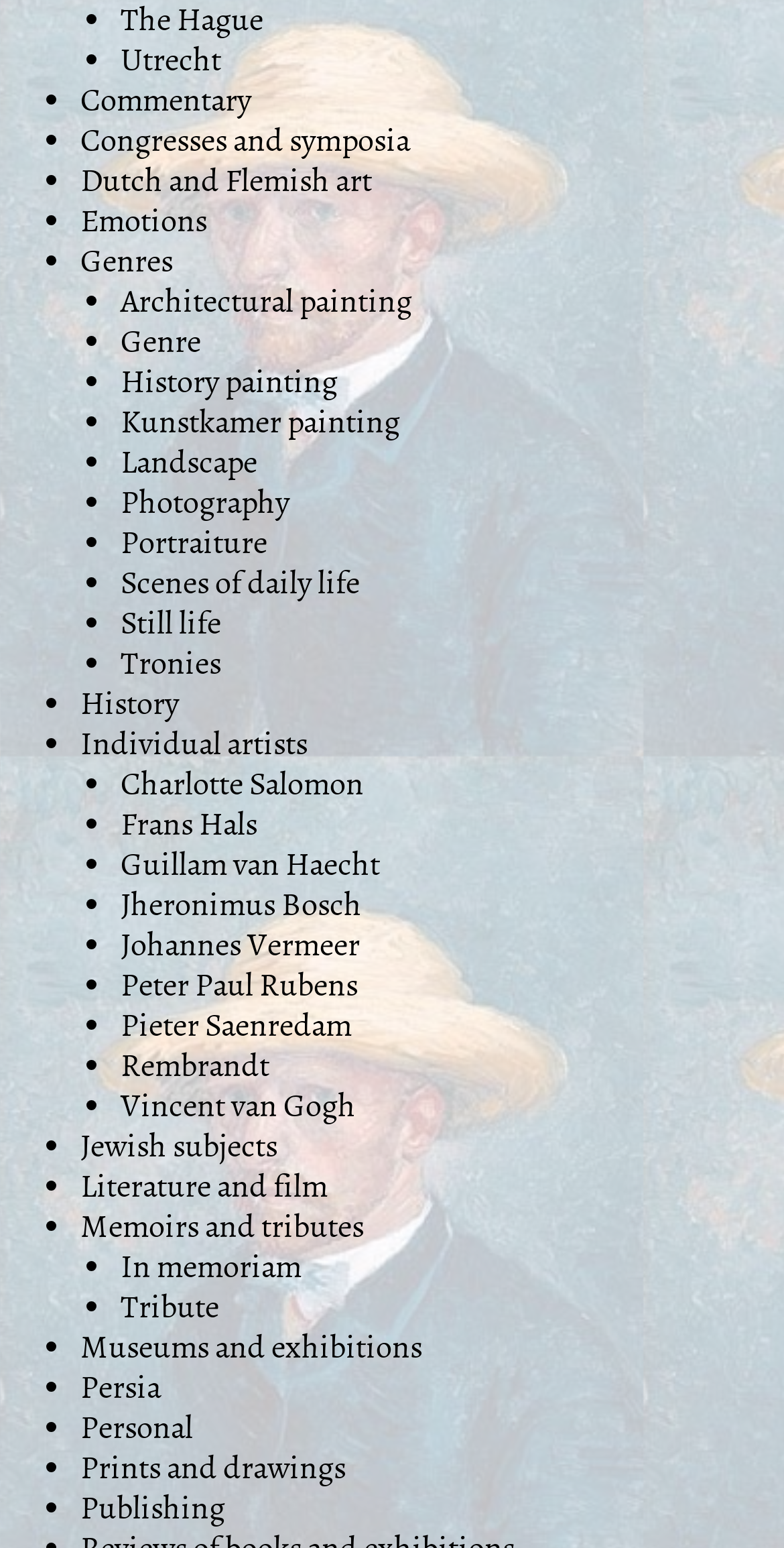What is the first city listed?
Using the image as a reference, answer the question in detail.

I looked at the list of links on the webpage and found that the first link is 'The Hague', which is a city.